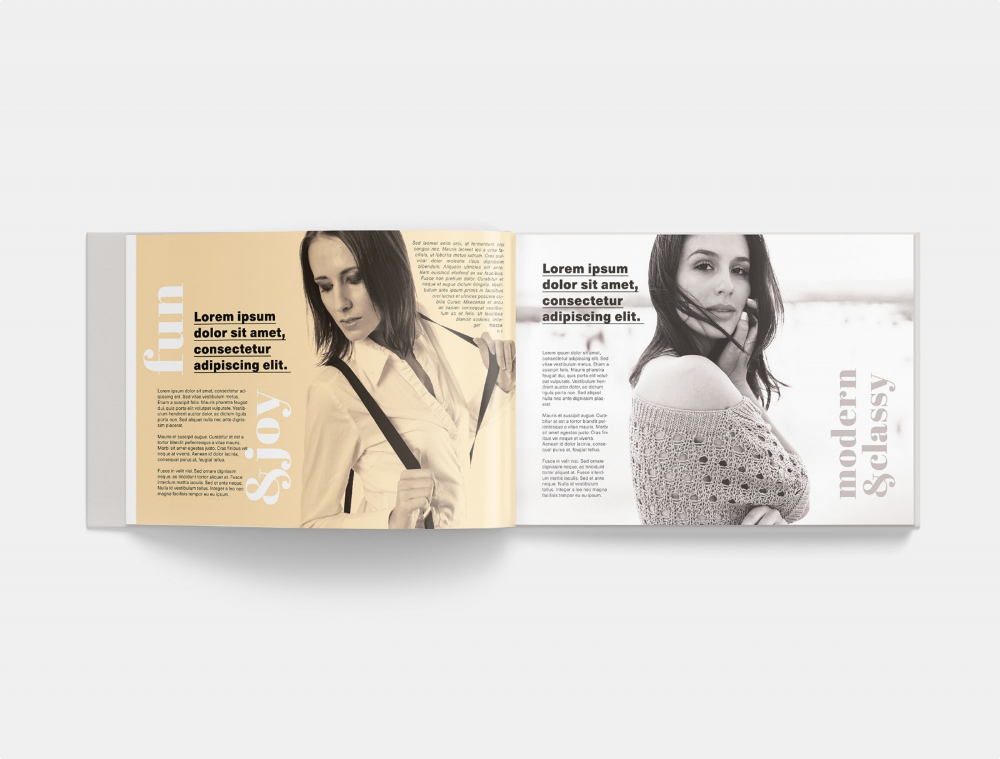What is the purpose of this mockup for designers?
Using the image, respond with a single word or phrase.

to present their work in a polished, professional manner